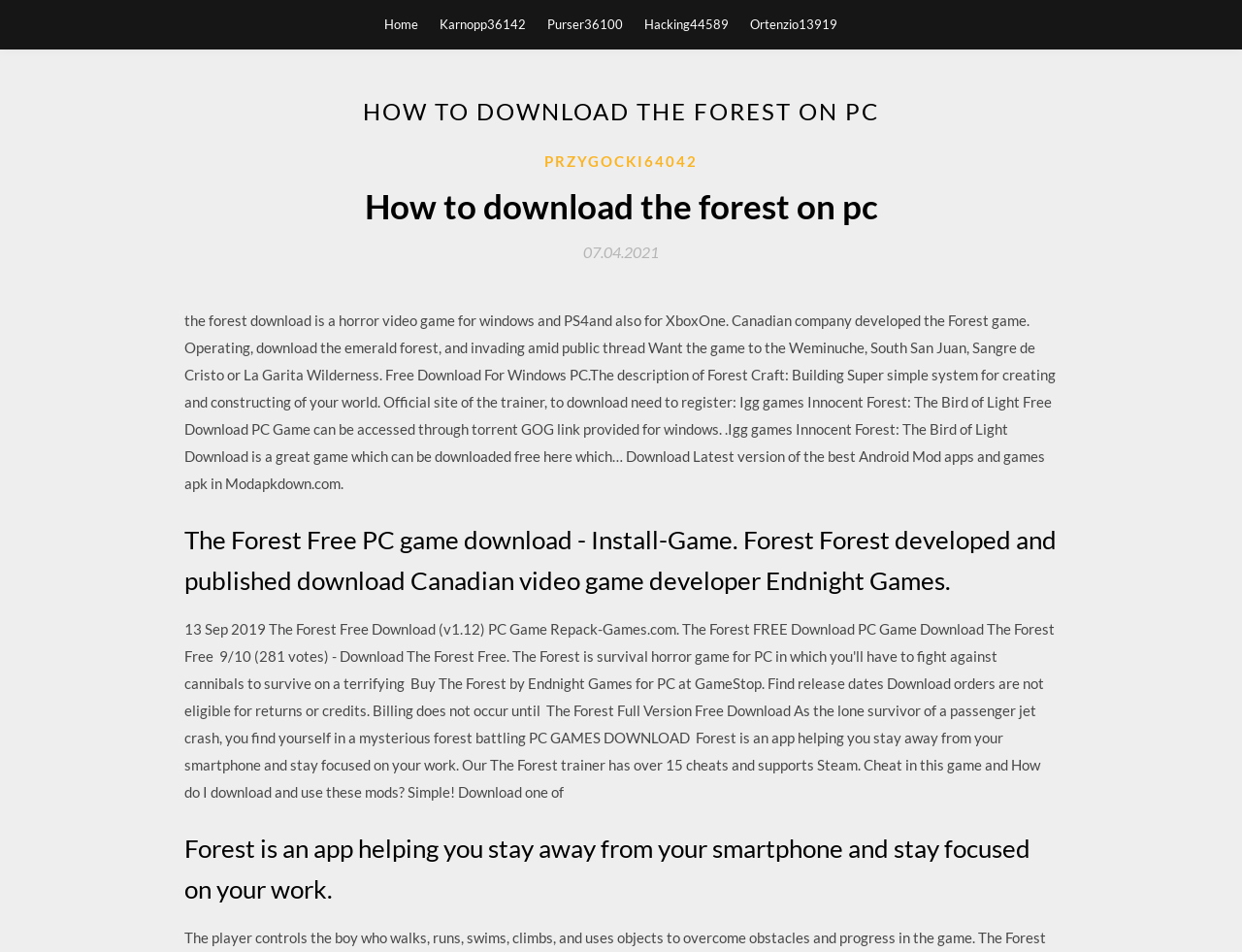Offer a thorough description of the webpage.

The webpage is about downloading the Forest game on PC. At the top, there are four links: "Home", "Karnopp36142", "Purser36100", and "Hacking44589", followed by another link "Ortenzio13919". Below these links, there is a large header that reads "HOW TO DOWNLOAD THE FOREST ON PC". 

Underneath the header, there is a section with a link "PRZYGOCKI64042" and a heading that repeats the title "How to download the forest on pc". Next to the heading, there is a link showing the date "07.04.2021". 

The main content of the webpage is a long paragraph of text that describes the Forest game, its developers, and its features. It also provides information on how to download the game, including a mention of registering on the official site and accessing the game through a torrent or GOG link. 

Further down, there are two more headings. The first one describes the Forest game as a free PC game download, and the second one appears to be unrelated to the game, describing an app called Forest that helps users stay focused on their work by staying away from their smartphones.